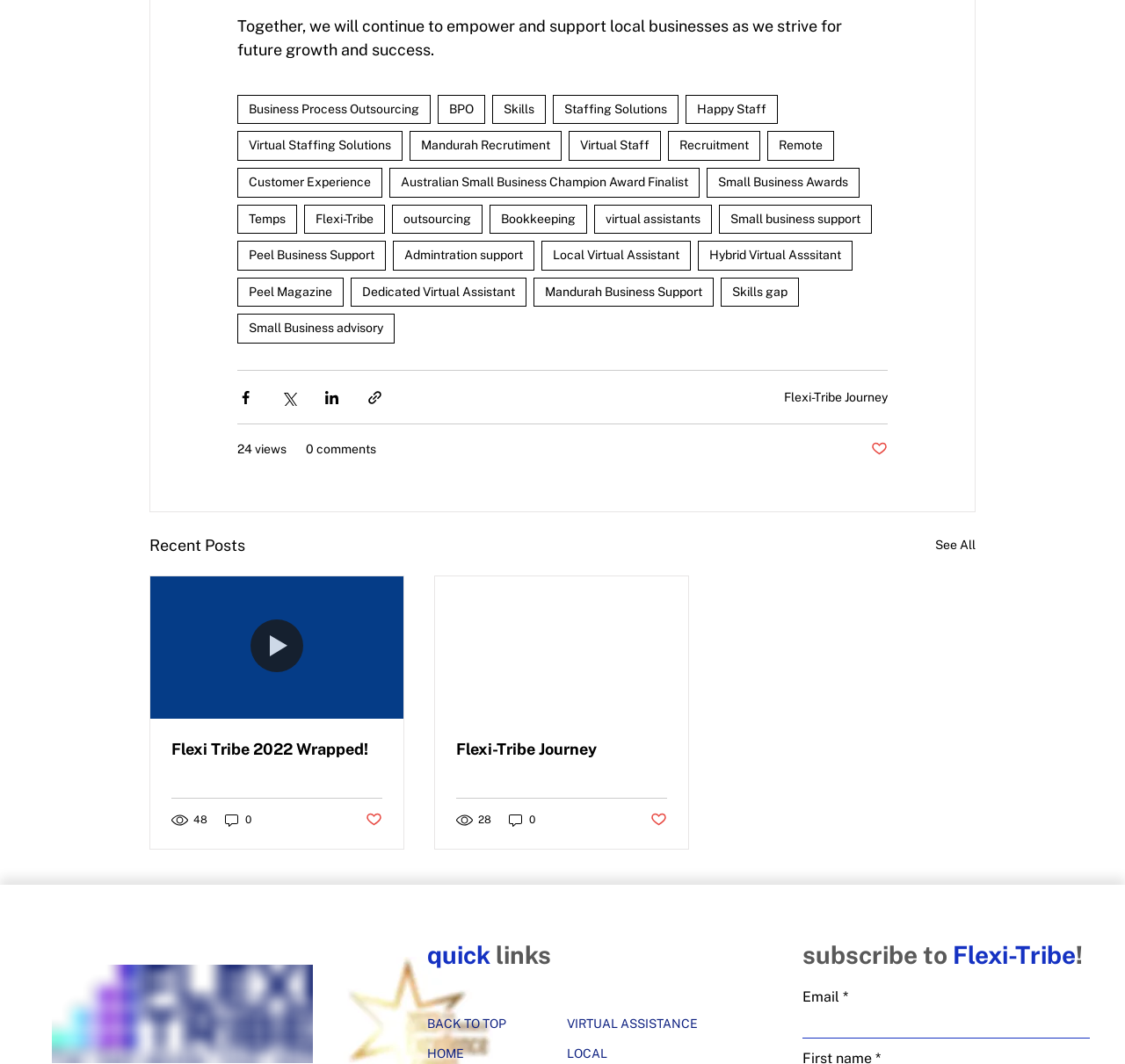Indicate the bounding box coordinates of the element that needs to be clicked to satisfy the following instruction: "Subscribe to Flexi-Tribe by entering email". The coordinates should be four float numbers between 0 and 1, i.e., [left, top, right, bottom].

[0.713, 0.944, 0.968, 0.976]